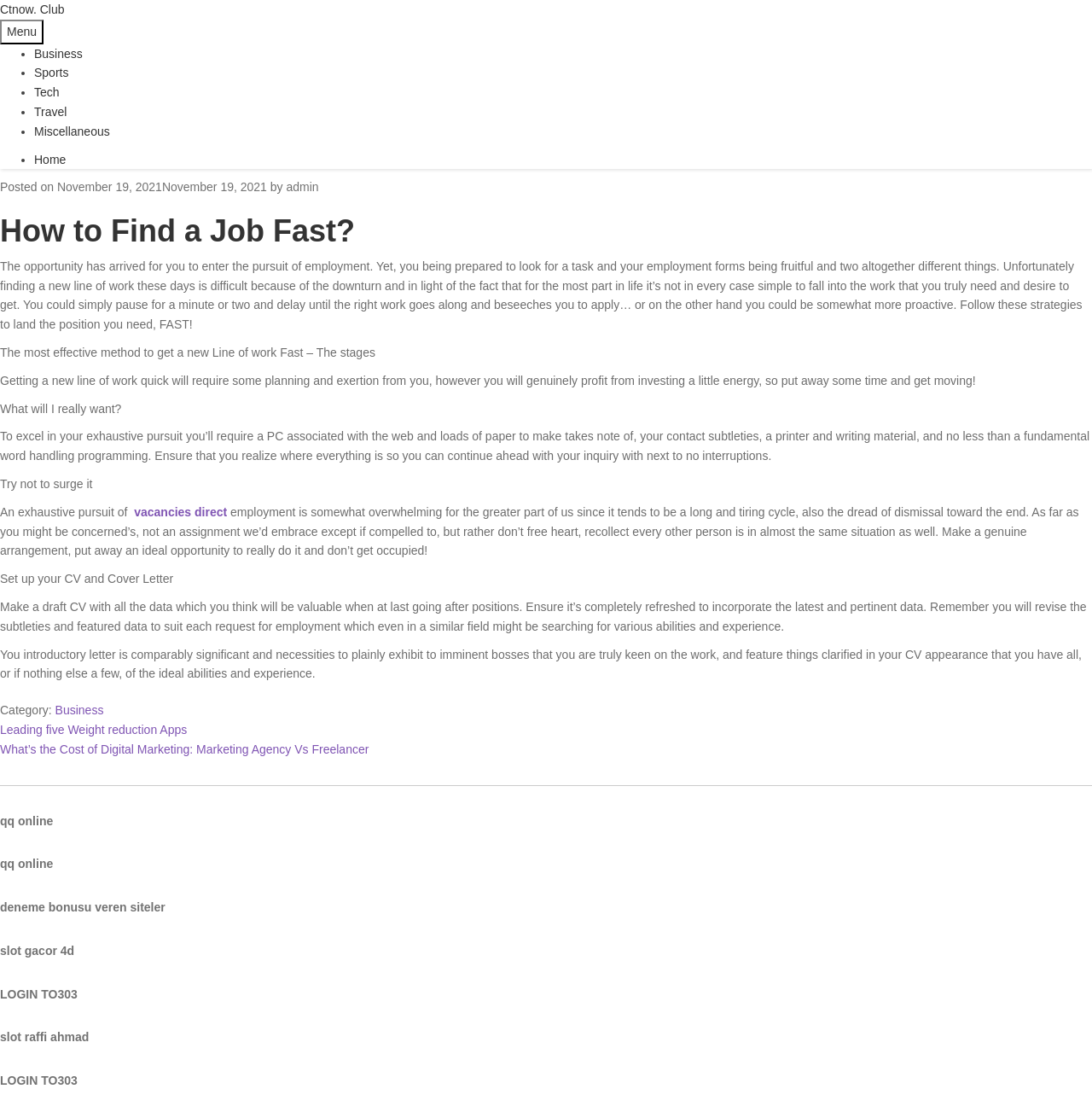Answer with a single word or phrase: 
What should one not do during a job search?

Rush it